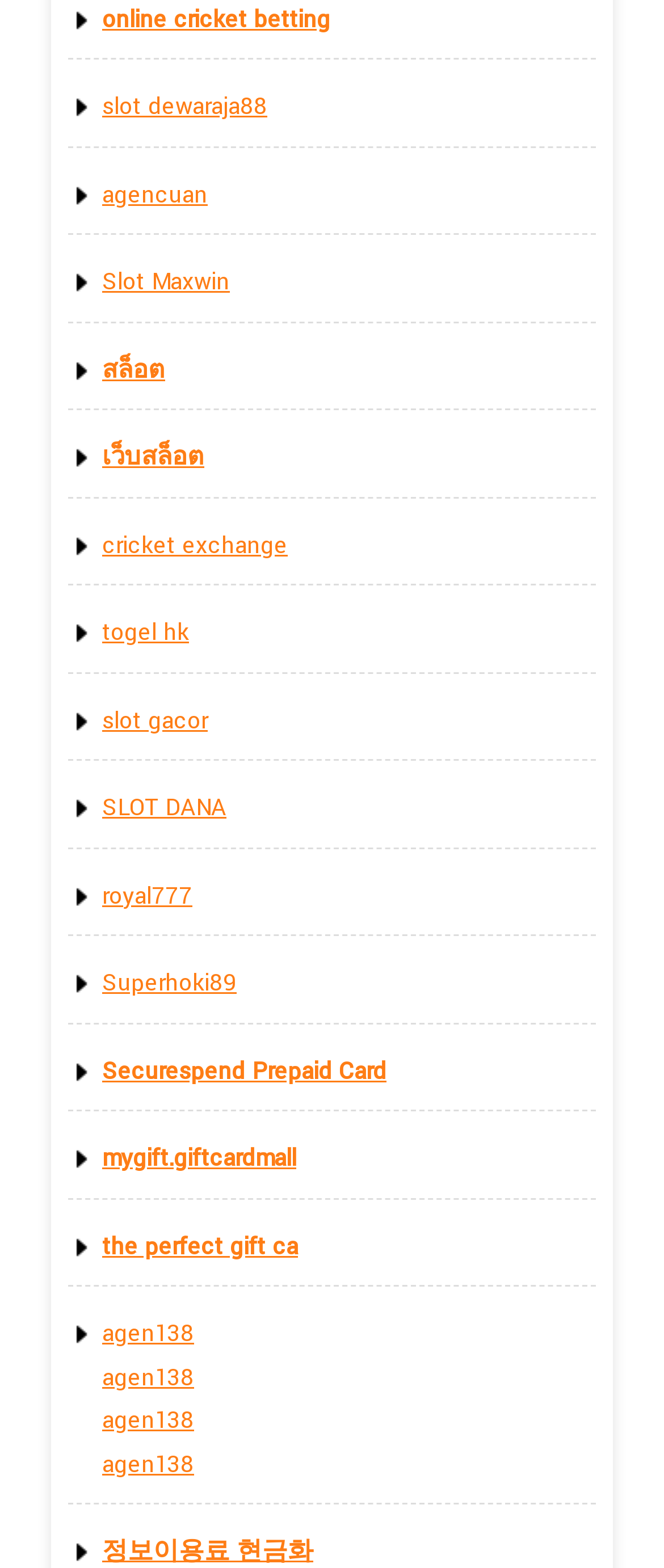Determine the bounding box coordinates for the clickable element to execute this instruction: "go to cricket exchange". Provide the coordinates as four float numbers between 0 and 1, i.e., [left, top, right, bottom].

[0.154, 0.337, 0.433, 0.358]